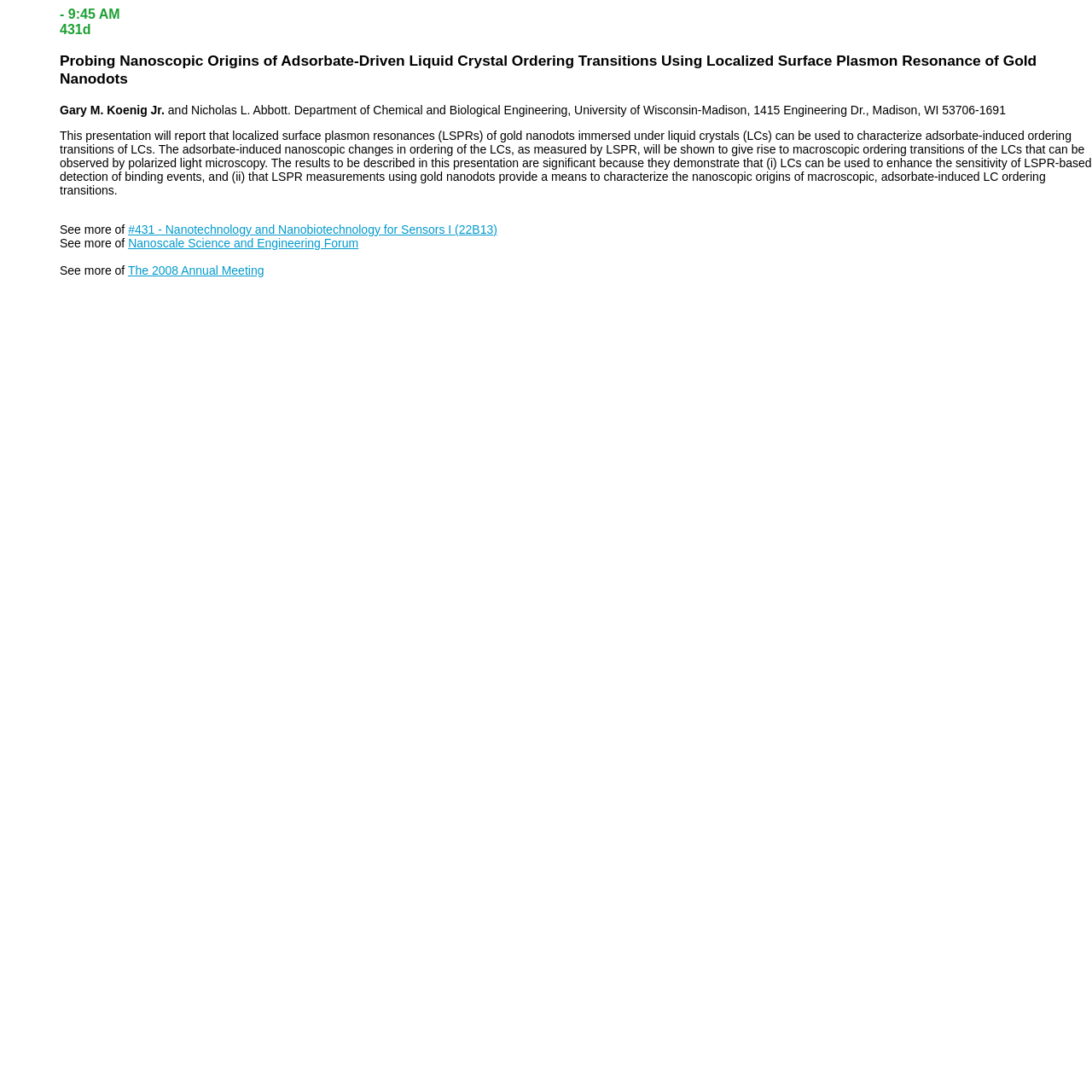Who is the author of this presentation?
Look at the image and respond with a single word or a short phrase.

Gary M. Koenig Jr.